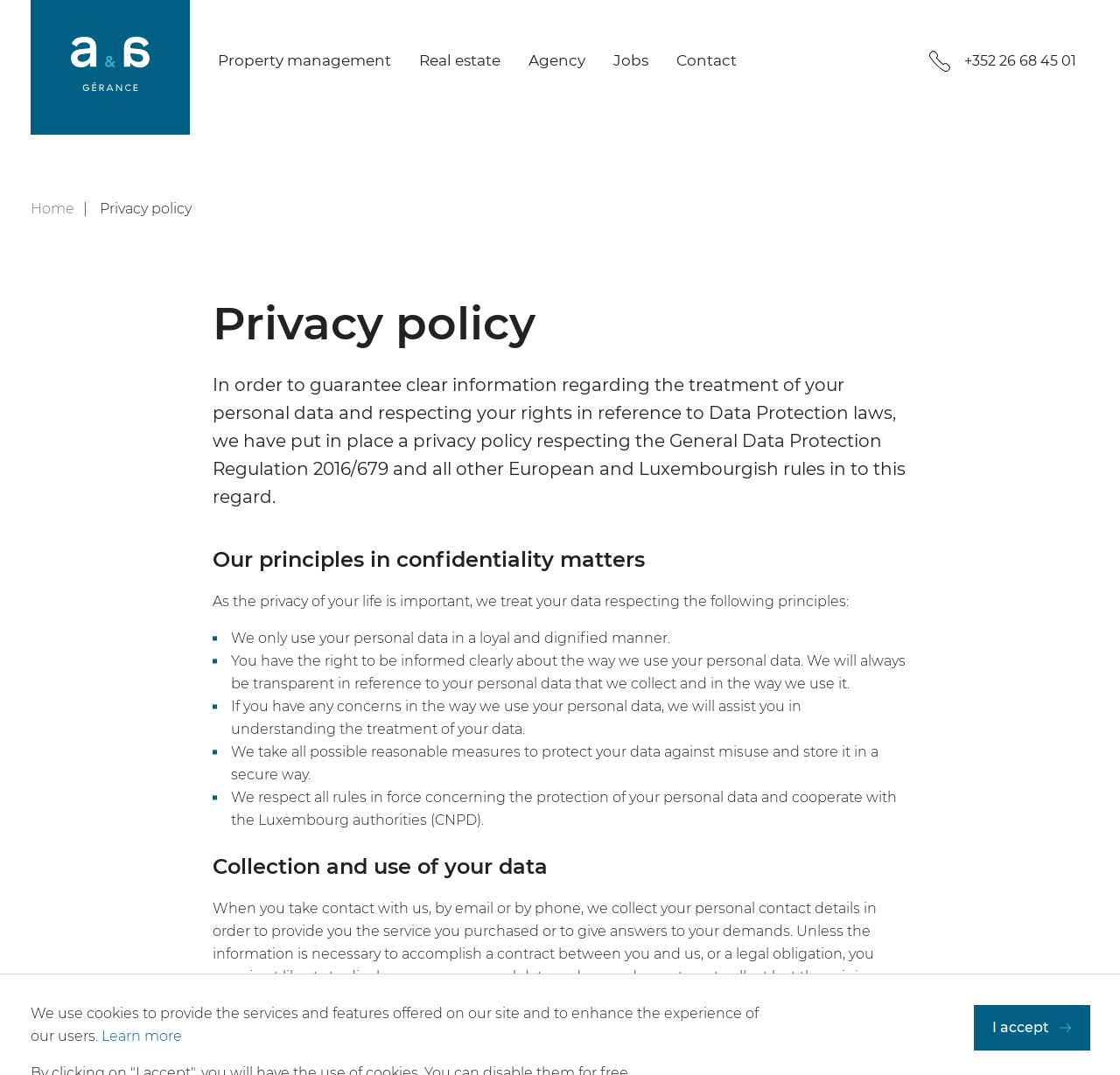Can users withdraw their agreement to data treatment? Based on the screenshot, please respond with a single word or phrase.

Yes